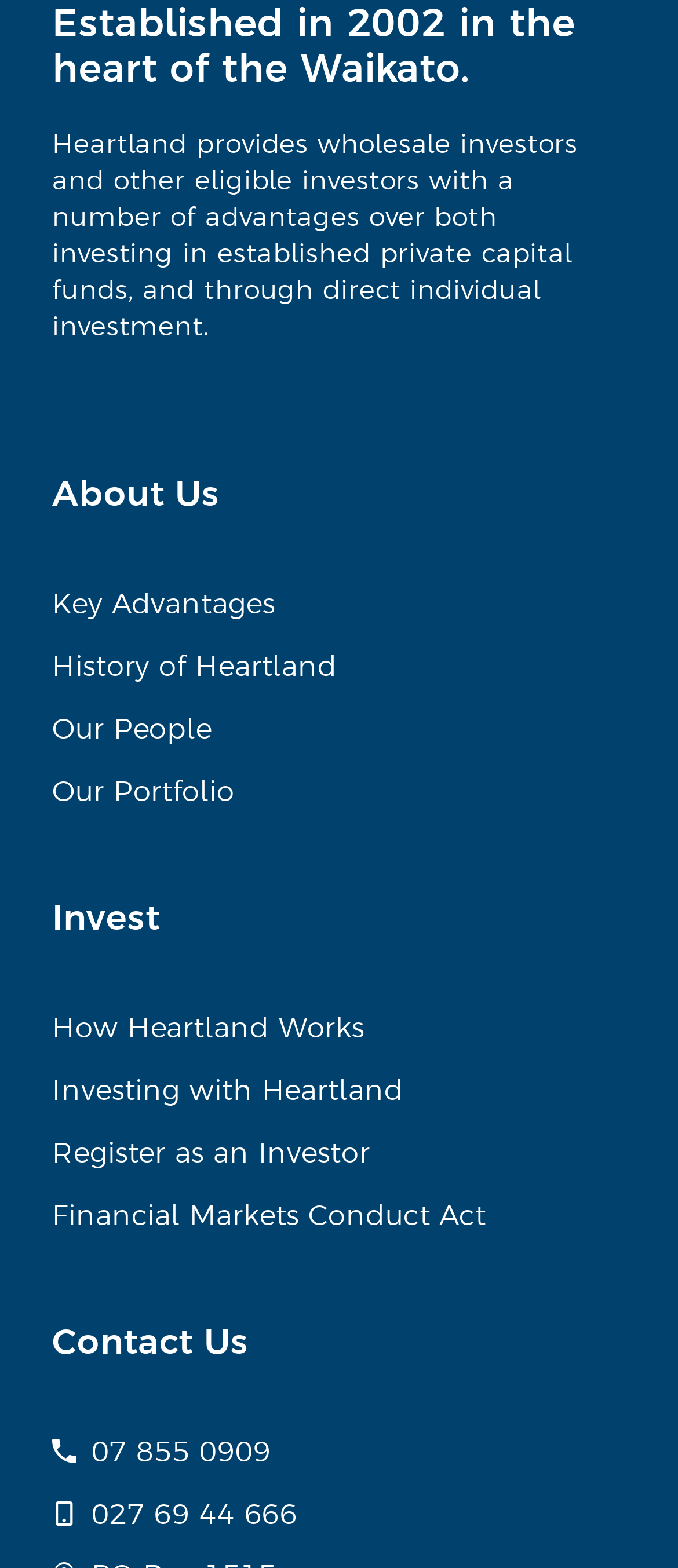Predict the bounding box of the UI element based on the description: "07 855 0909". The coordinates should be four float numbers between 0 and 1, formatted as [left, top, right, bottom].

[0.077, 0.912, 0.923, 0.938]